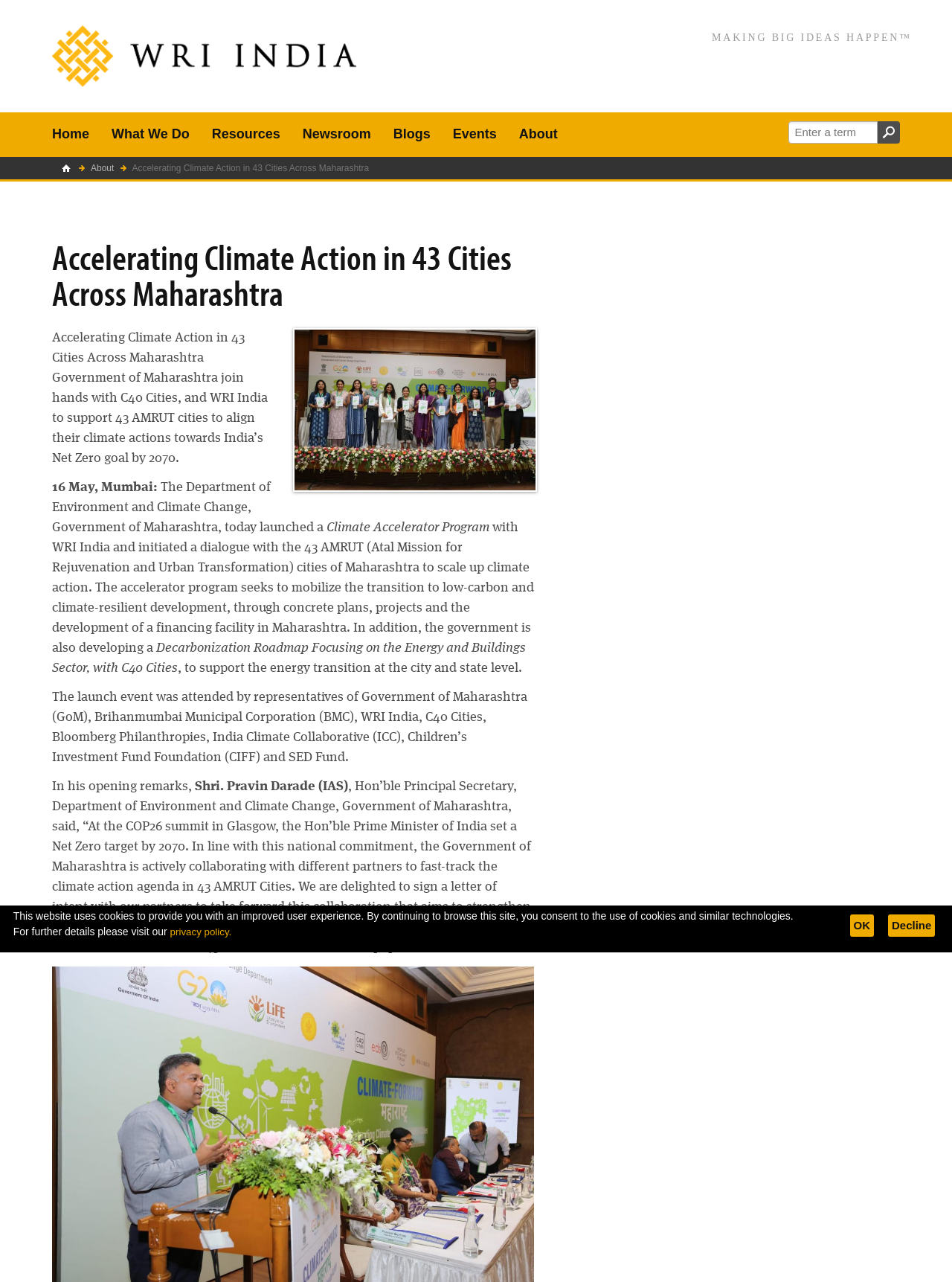Please identify the bounding box coordinates of the element I need to click to follow this instruction: "Click on the Windows builds from gyan.dev link".

None